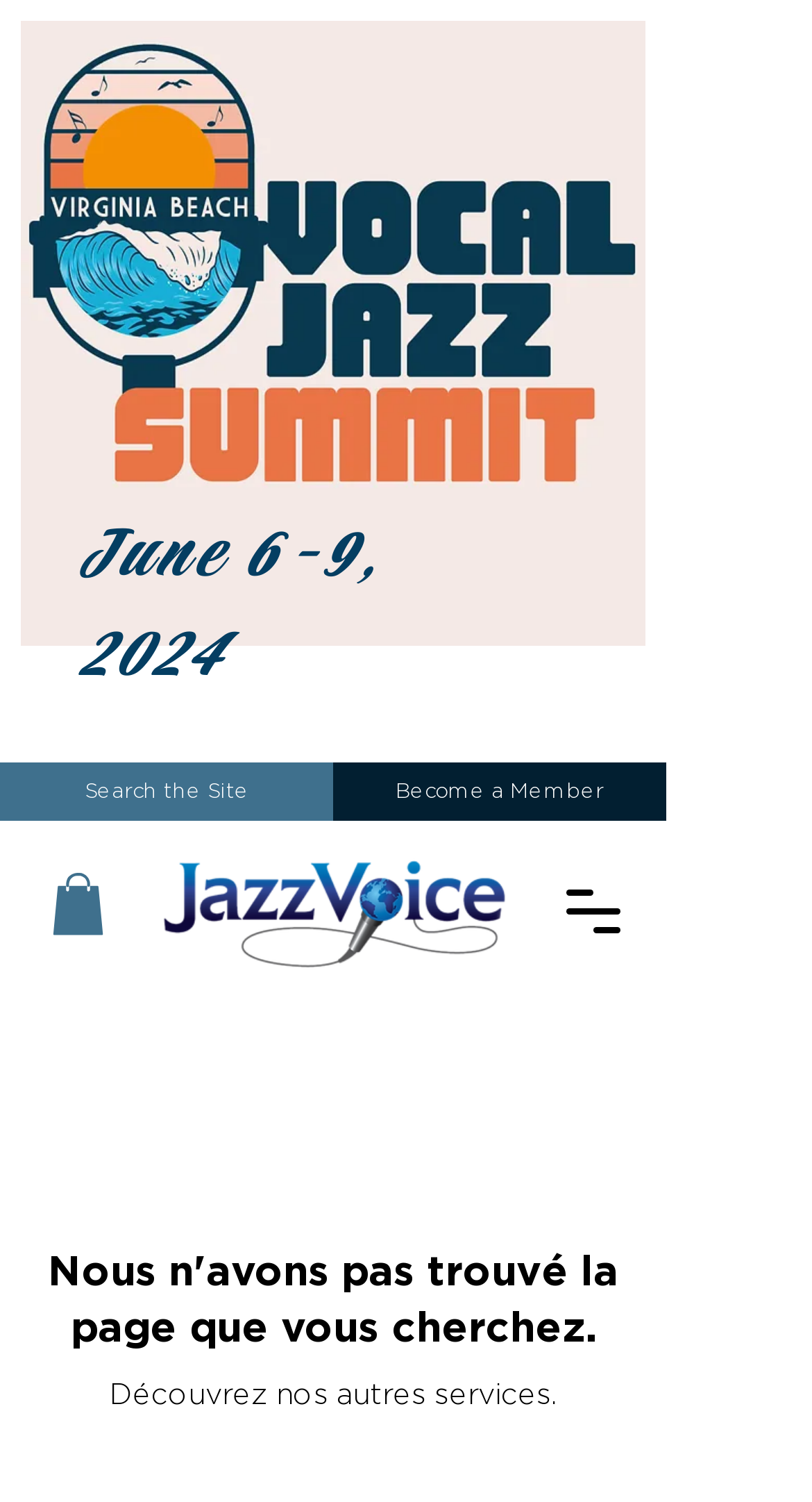Convey a detailed summary of the webpage, mentioning all key elements.

The webpage is a service page for JazzVoice, with a prominent search function at the top left, indicated by a "Search the Site" button. To the right of the search button, there is a "Become a Member" link. Below these elements, there is an image of the JazzVoice logo, which is centered on the page.

On the top right side of the page, there is an "Open navigation menu" button, which suggests that there may be additional menu options available. Above this button, there is a small image, although its contents are not specified.

The main content of the page appears to be a heading that reads "June 6-9, 2024", which is positioned near the top center of the page. This heading is also a link, suggesting that it may lead to more information about an event or service related to these dates.

Below the main heading, there is a secondary heading that appears to be an error message, reading "Nous n'avons pas trouvé la page que vous cherchez" (French for "We didn't find the page you're looking for"). This message is positioned near the bottom left of the page.

Finally, there is a static text element that reads "Découvrez nos autres services" (French for "Discover our other services"), which is positioned near the bottom center of the page.